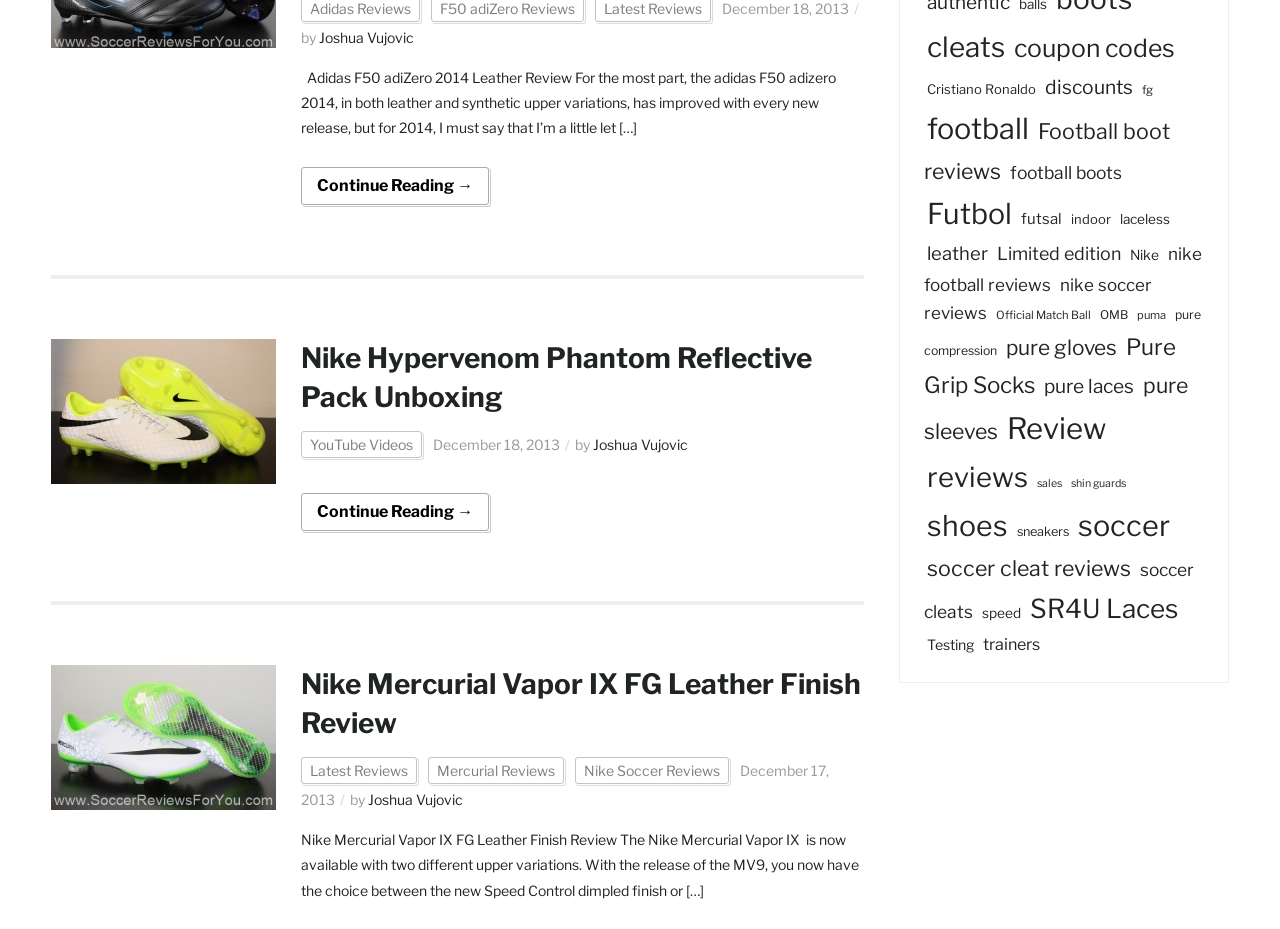Locate the bounding box coordinates of the element that should be clicked to execute the following instruction: "Click on the link to read more about Adidas F50 adiZero 2014 Leather Review".

[0.235, 0.179, 0.382, 0.22]